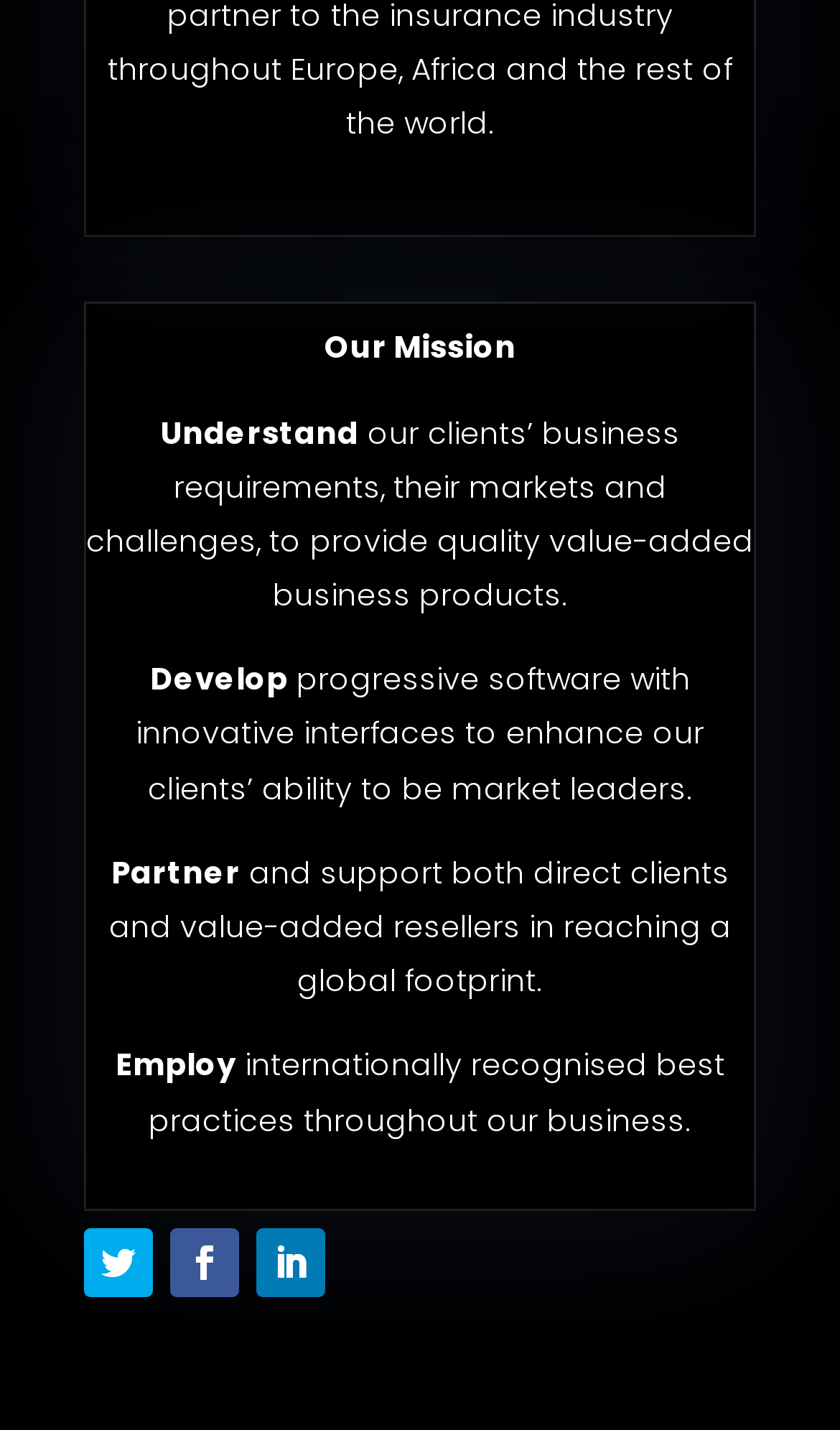What is the company's goal for its clients?
Could you answer the question with a detailed and thorough explanation?

The company's goal is to help its clients become market leaders by providing quality value-added business products and developing progressive software with innovative interfaces.